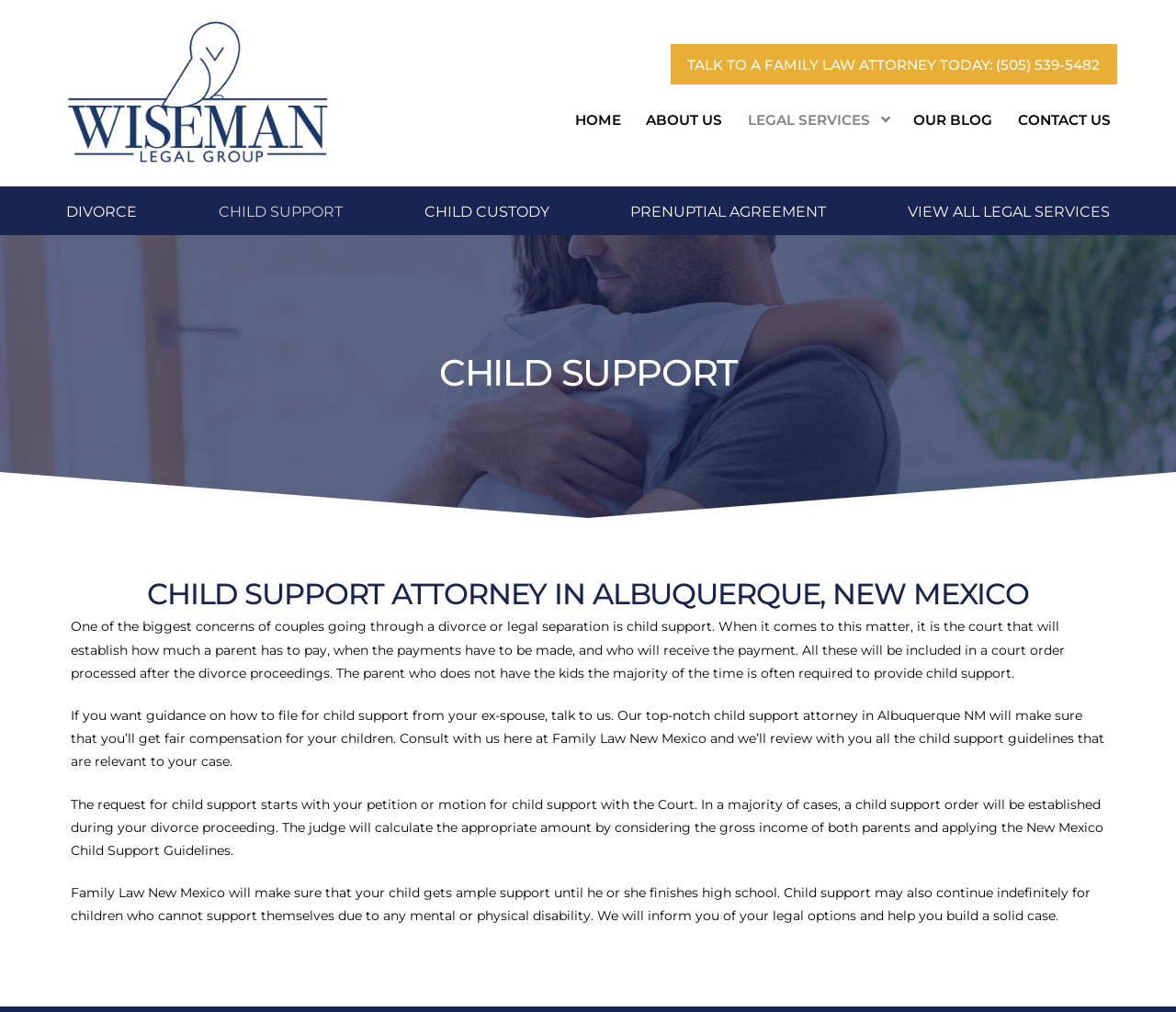What is the role of the court in child support cases?
Give a one-word or short phrase answer based on the image.

To establish child support orders